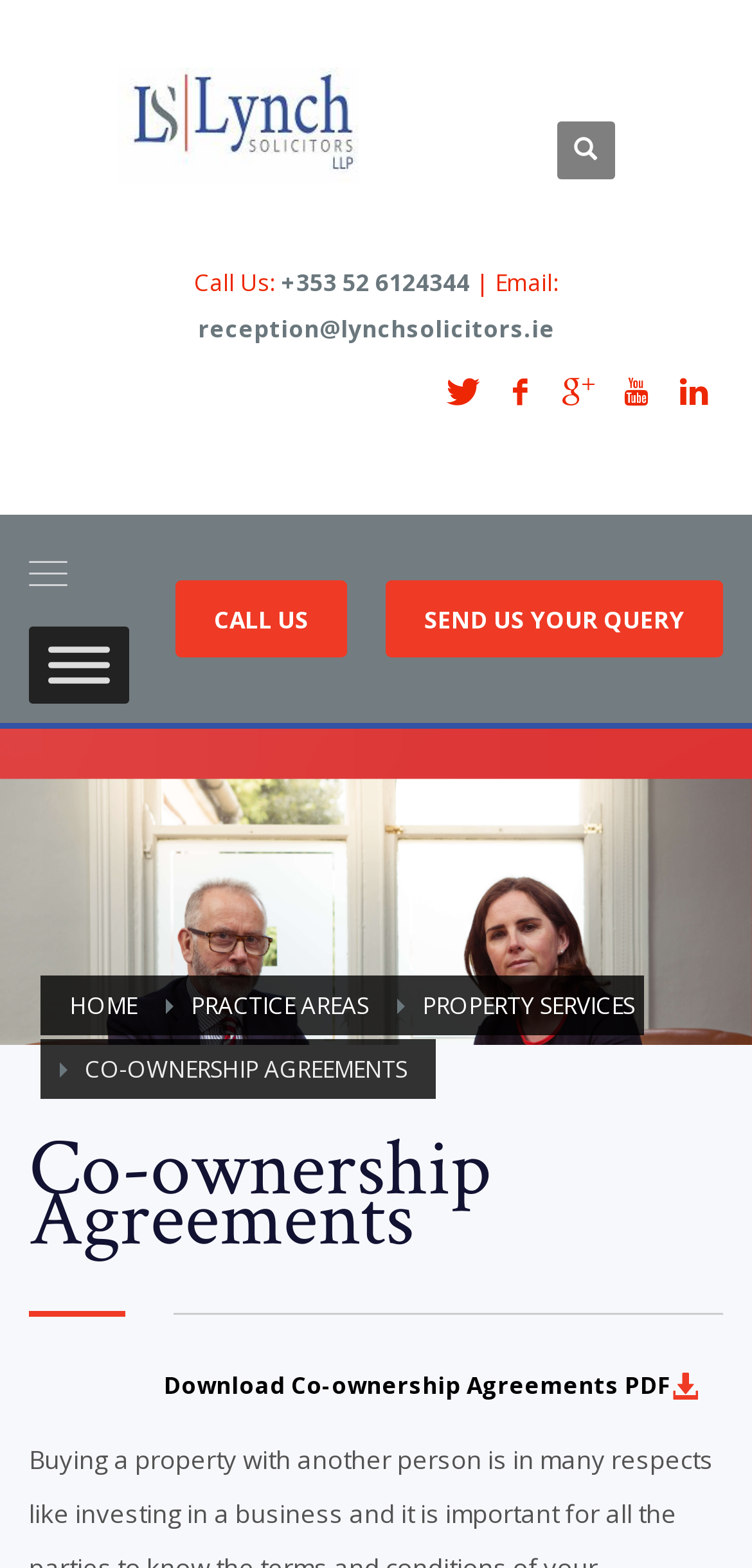Identify the bounding box of the UI element described as follows: "SEND US YOUR QUERY". Provide the coordinates as four float numbers in the range of 0 to 1 [left, top, right, bottom].

[0.513, 0.37, 0.961, 0.419]